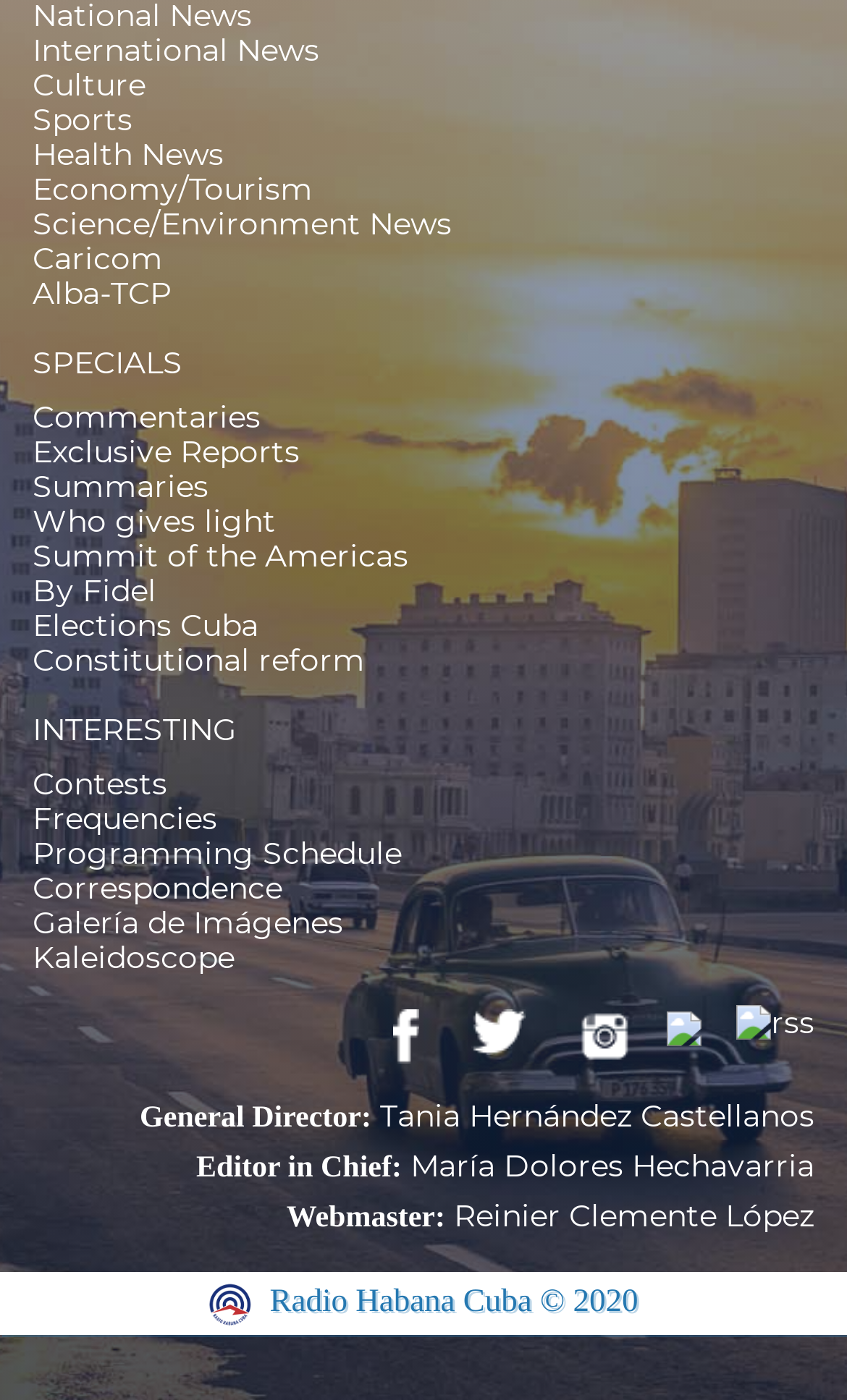Bounding box coordinates must be specified in the format (top-left x, top-left y, bottom-right x, bottom-right y). All values should be floating point numbers between 0 and 1. What are the bounding box coordinates of the UI element described as: Who gives light

[0.038, 0.358, 0.326, 0.386]